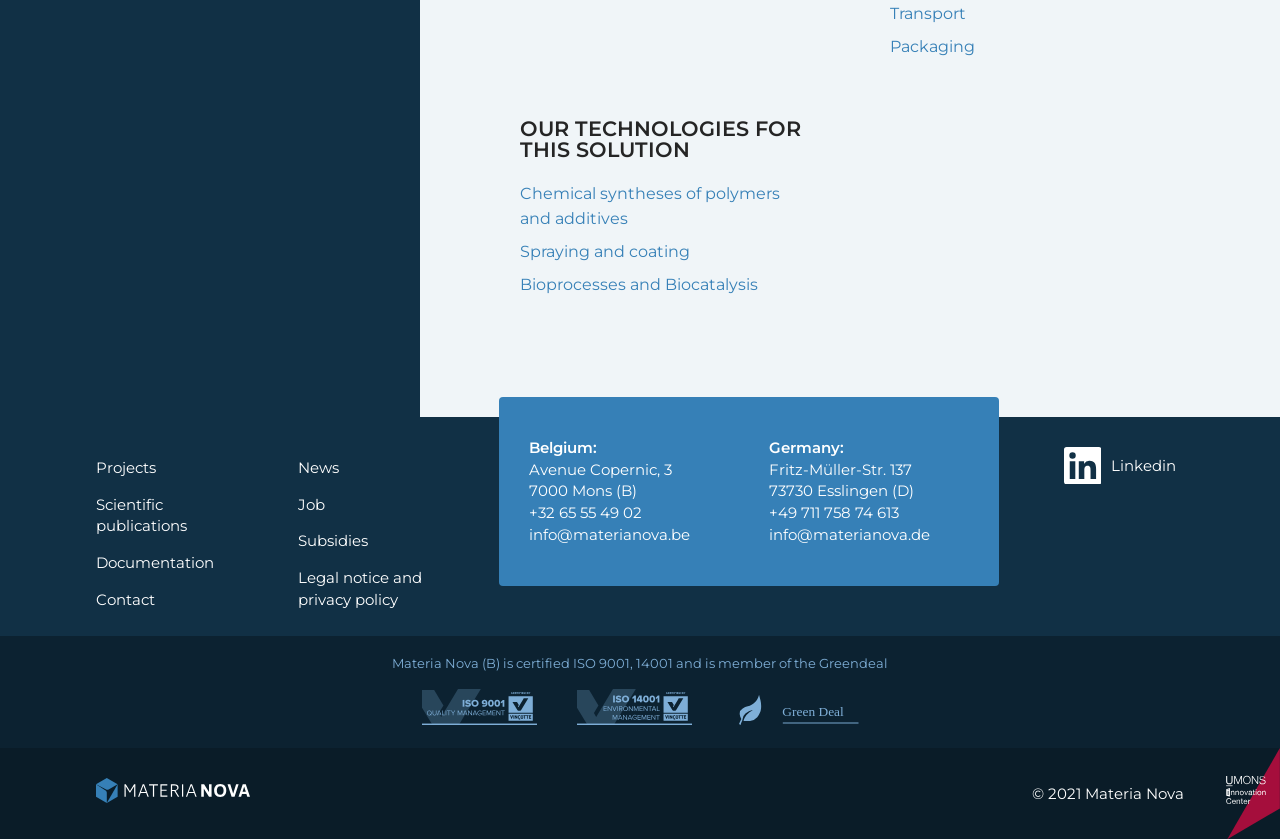Please provide a one-word or short phrase answer to the question:
What is the link to the company's LinkedIn page?

Linkedin